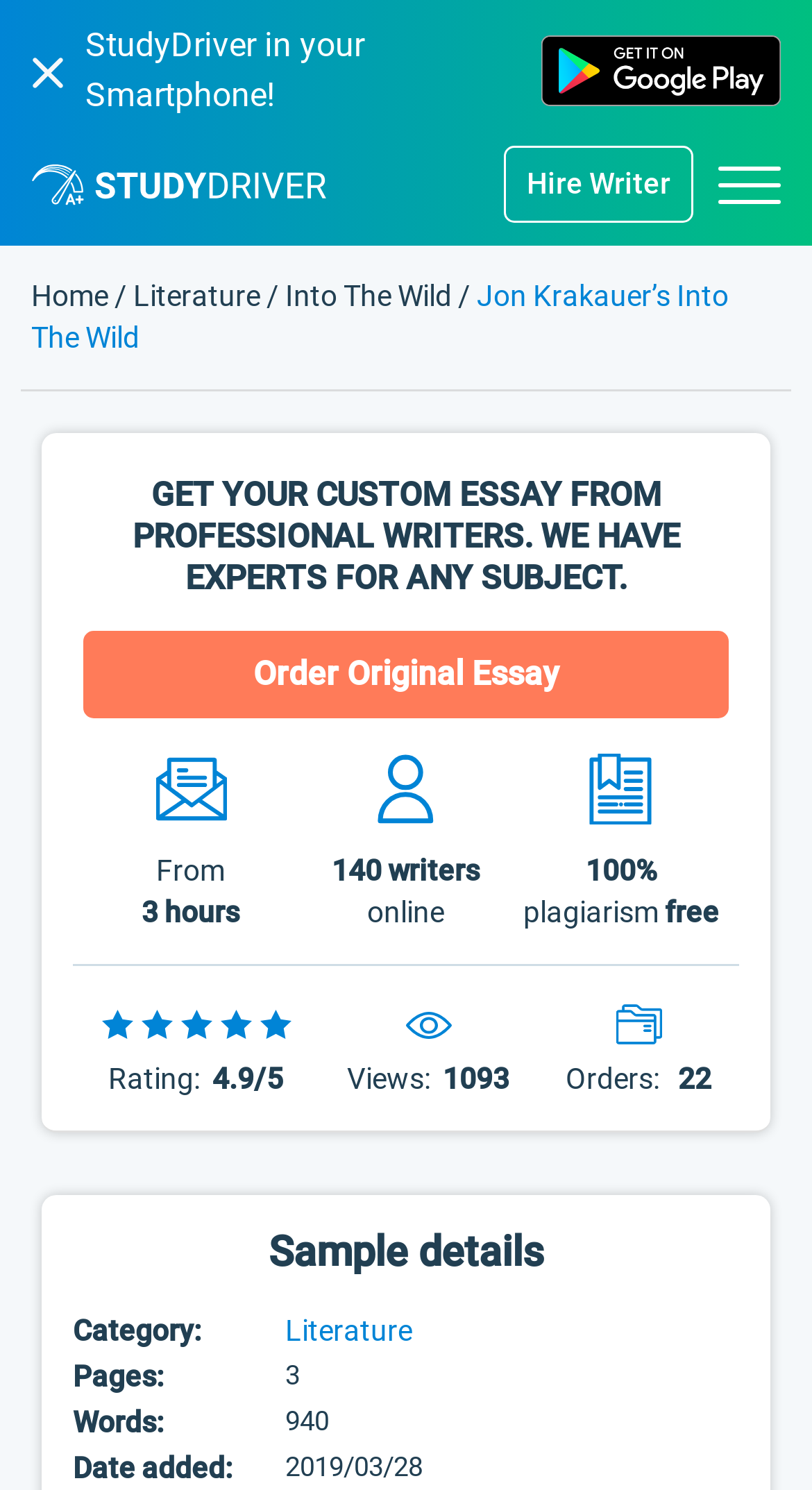Please locate the bounding box coordinates of the region I need to click to follow this instruction: "Click the 'Order Original Essay' button".

[0.312, 0.439, 0.688, 0.466]